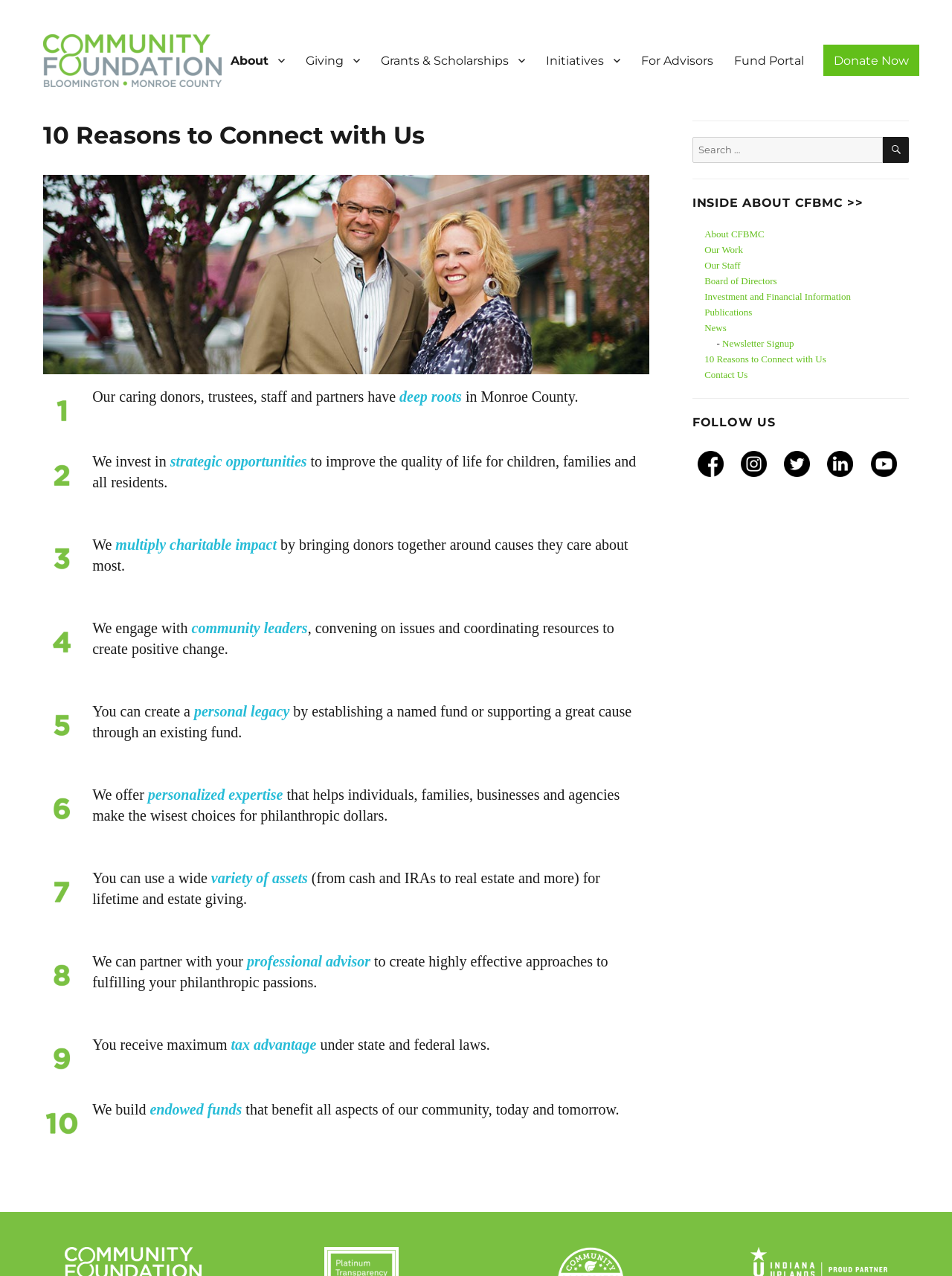Please give a succinct answer using a single word or phrase:
What is the purpose of the foundation?

To improve the quality of life for children, families and all residents